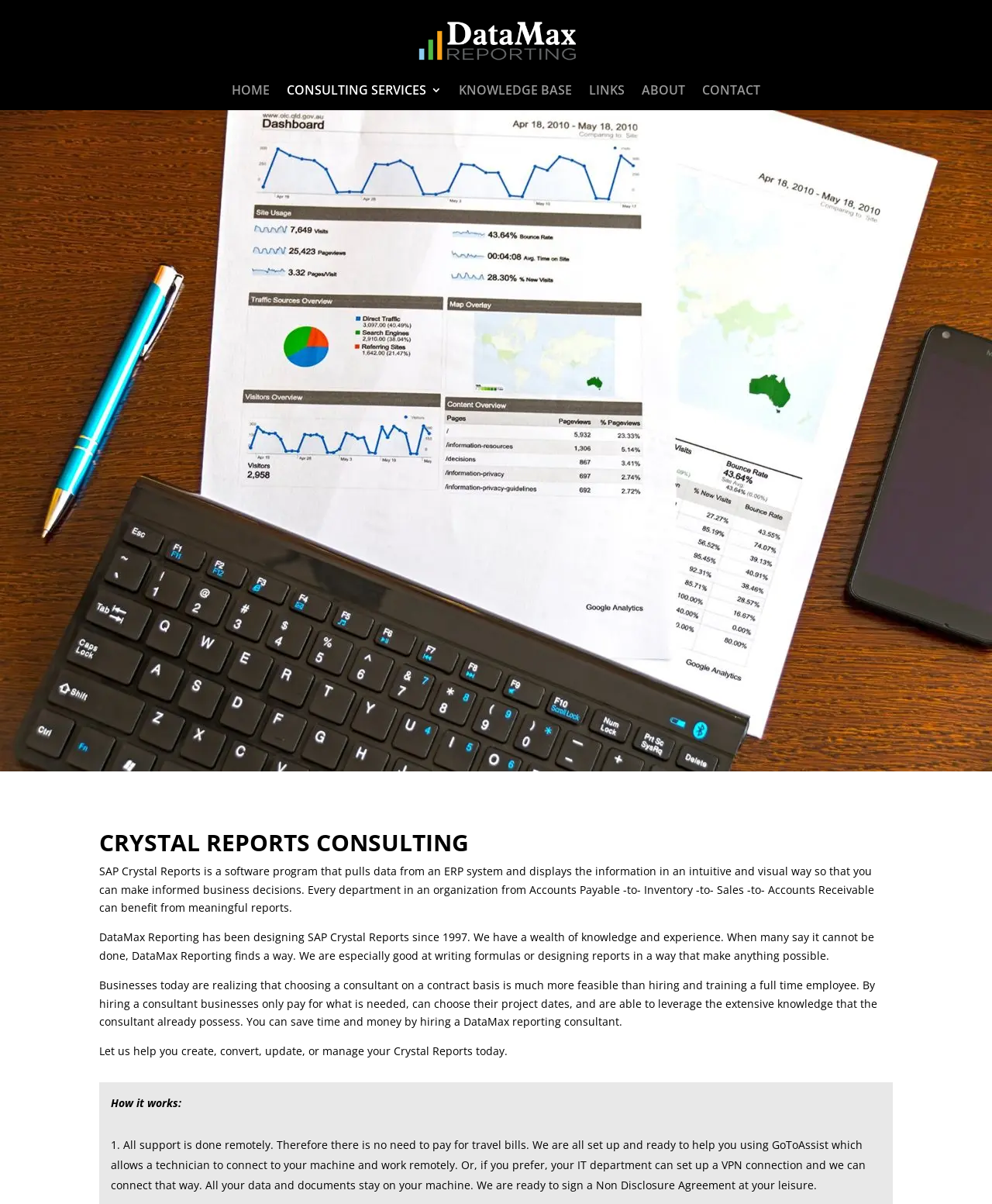What is SAP Crystal Reports?
Using the image as a reference, answer the question with a short word or phrase.

Software program